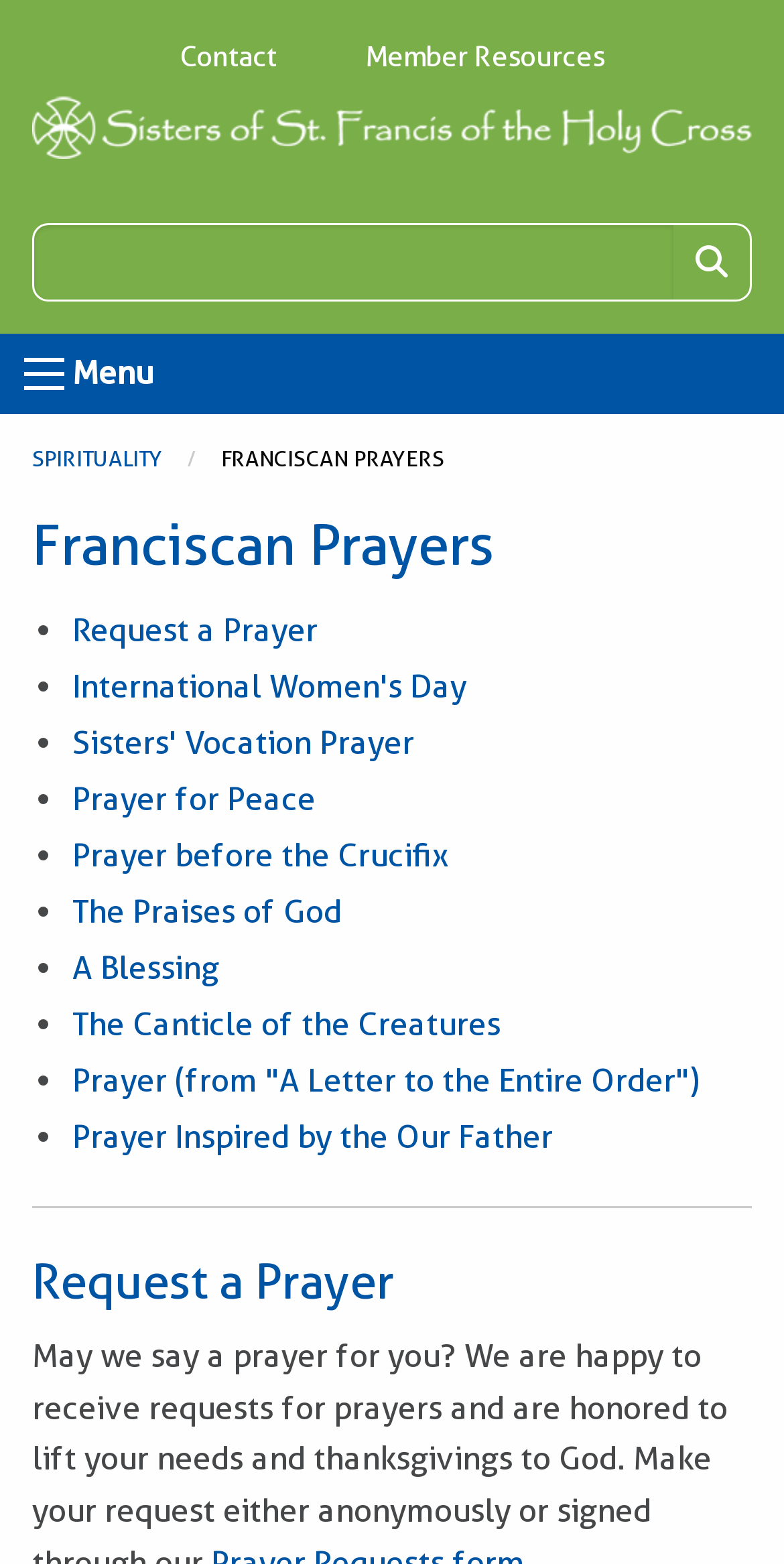What is the current section of the website?
Please answer the question as detailed as possible.

The current section of the website is indicated by the navigation element 'You are here:', which shows the current location as 'SPIRITUALITY > FRANCISCAN PRAYERS'. This suggests that the website is organized into different sections, and the user is currently viewing the 'Franciscan Prayers' section under 'SPIRITUALITY'.